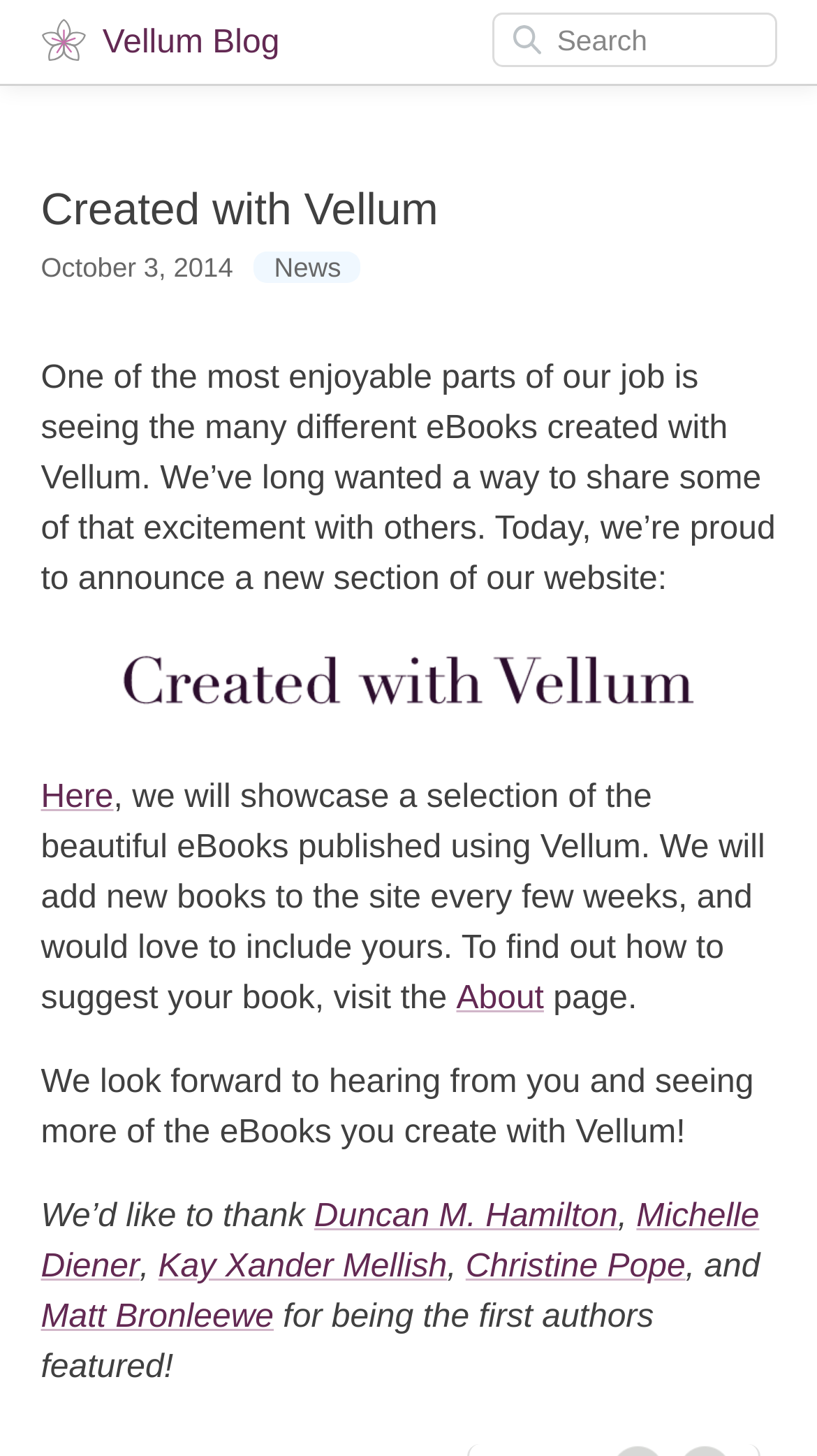How often will new books be added to the site?
Using the image as a reference, answer with just one word or a short phrase.

Every few weeks